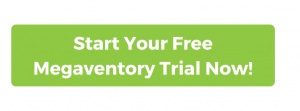What is the text on the call-to-action button?
Based on the screenshot, respond with a single word or phrase.

Start Your Free Megaventory Trial Now!